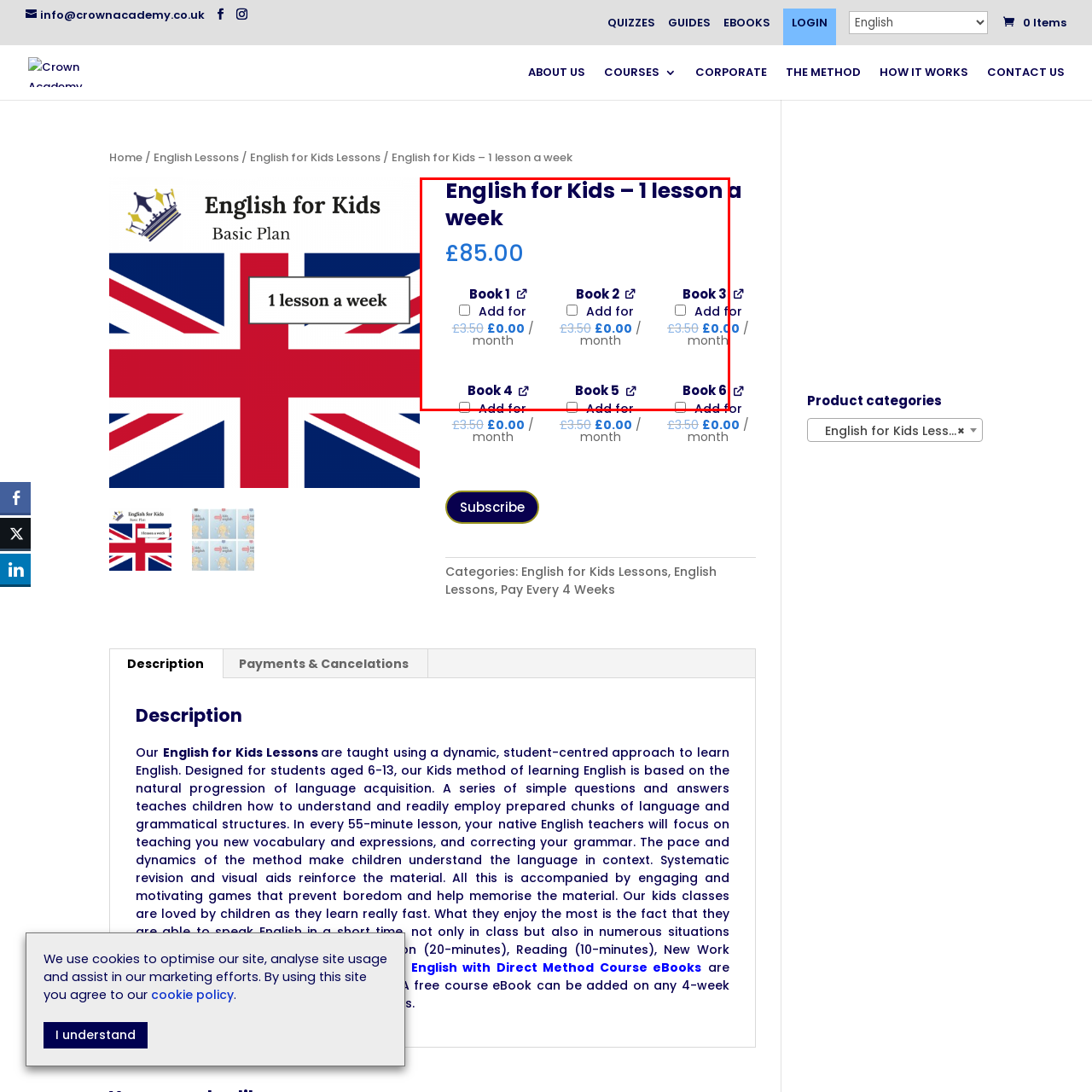How many books are displayed in the image?
Carefully examine the image within the red bounding box and provide a detailed answer to the question.

The image shows six books labeled 'Book 1' through 'Book 6', indicating the available resources for the course.